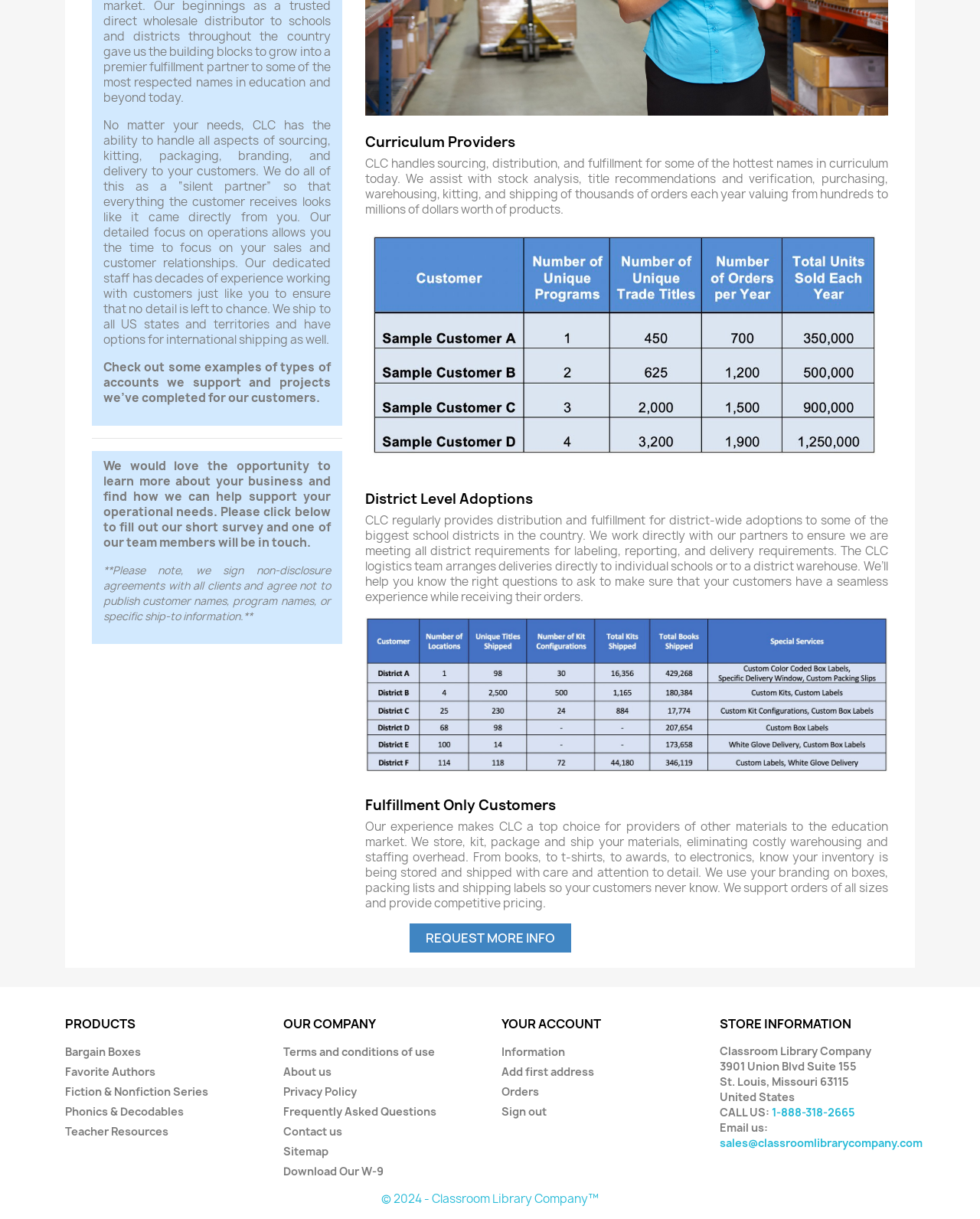Please provide the bounding box coordinates in the format (top-left x, top-left y, bottom-right x, bottom-right y). Remember, all values are floating point numbers between 0 and 1. What is the bounding box coordinate of the region described as: Fiction & Nonfiction Series

[0.066, 0.889, 0.212, 0.901]